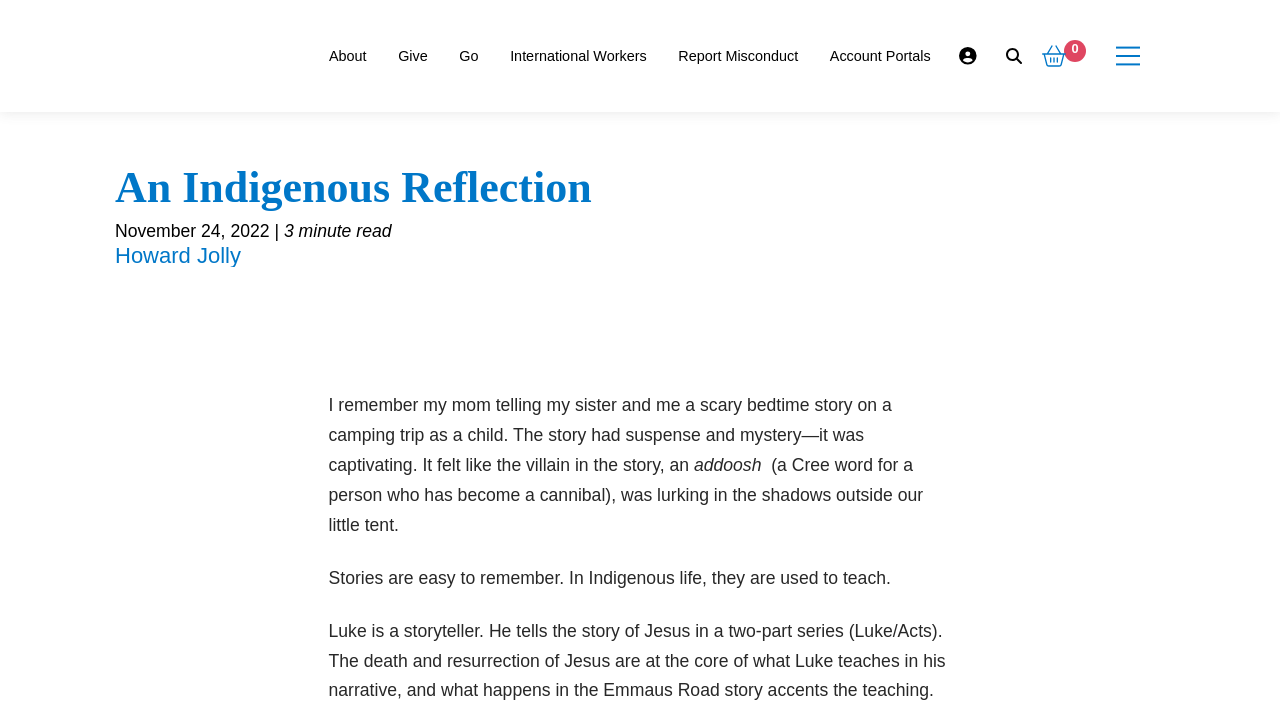Identify and generate the primary title of the webpage.

An Indigenous Reflection